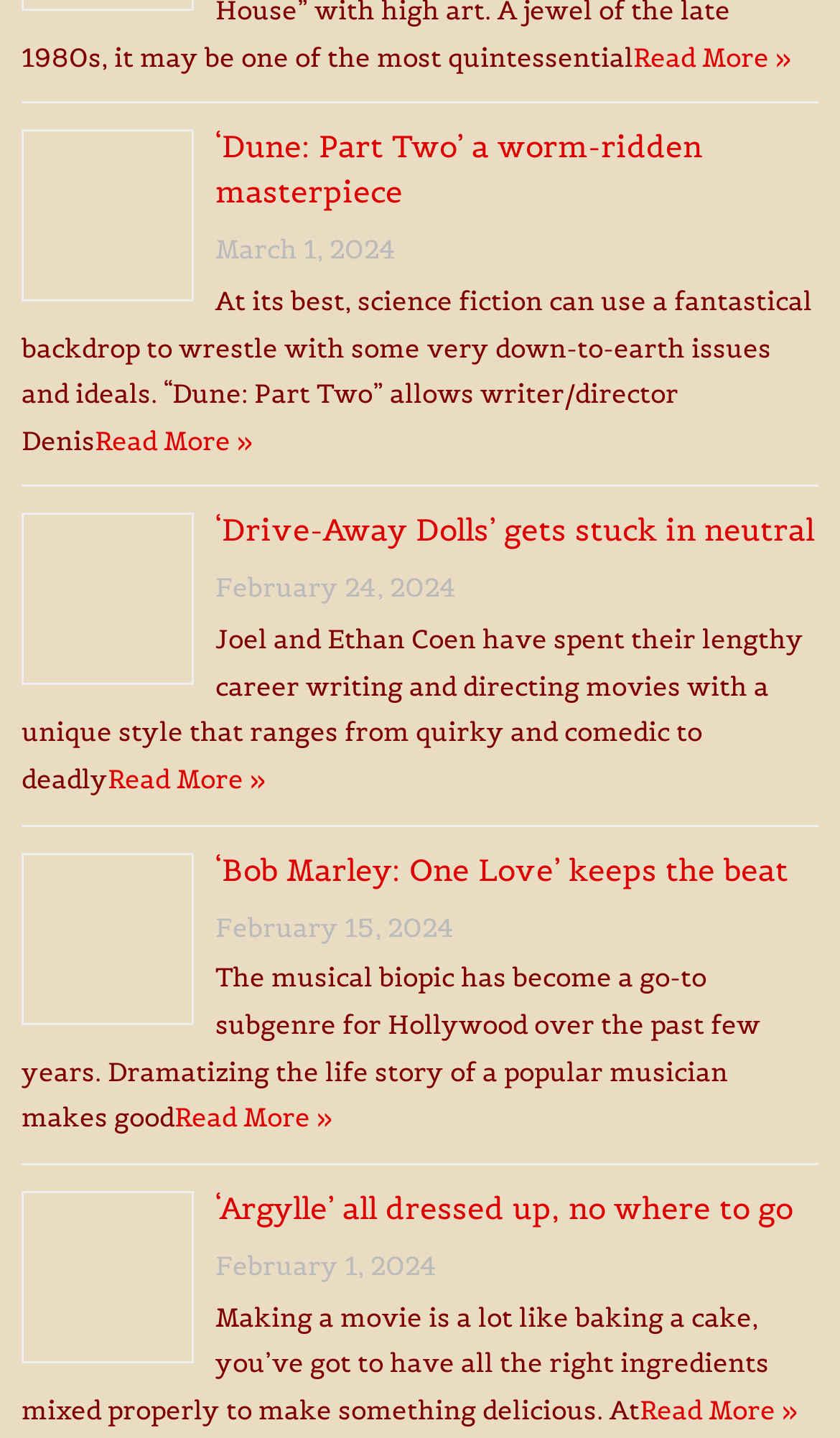Please give a succinct answer to the question in one word or phrase:
What is the title of the second article?

‘Drive-Away Dolls’ gets stuck in neutral